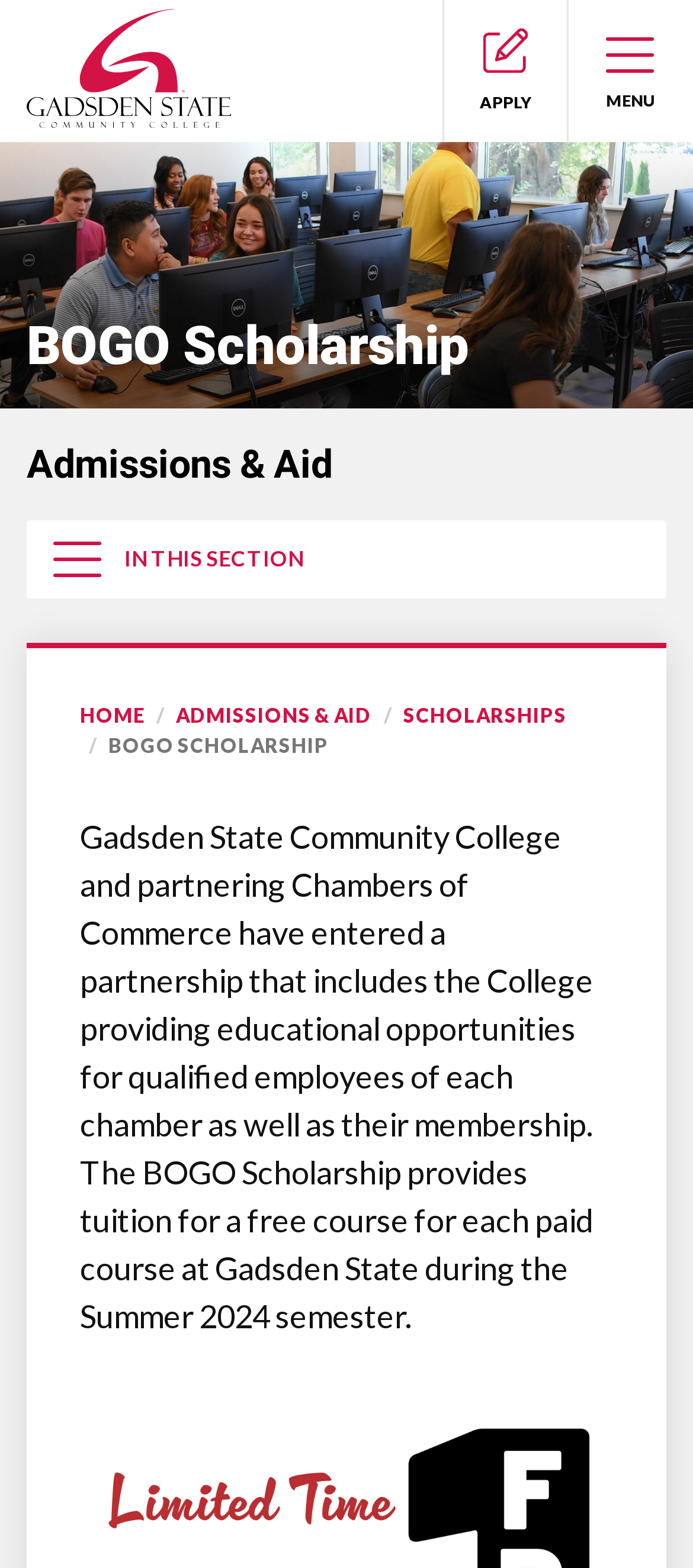Please provide the bounding box coordinate of the region that matches the element description: parent_node: APPLY. Coordinates should be in the format (top-left x, top-left y, bottom-right x, bottom-right y) and all values should be between 0 and 1.

[0.0, 0.0, 0.333, 0.082]